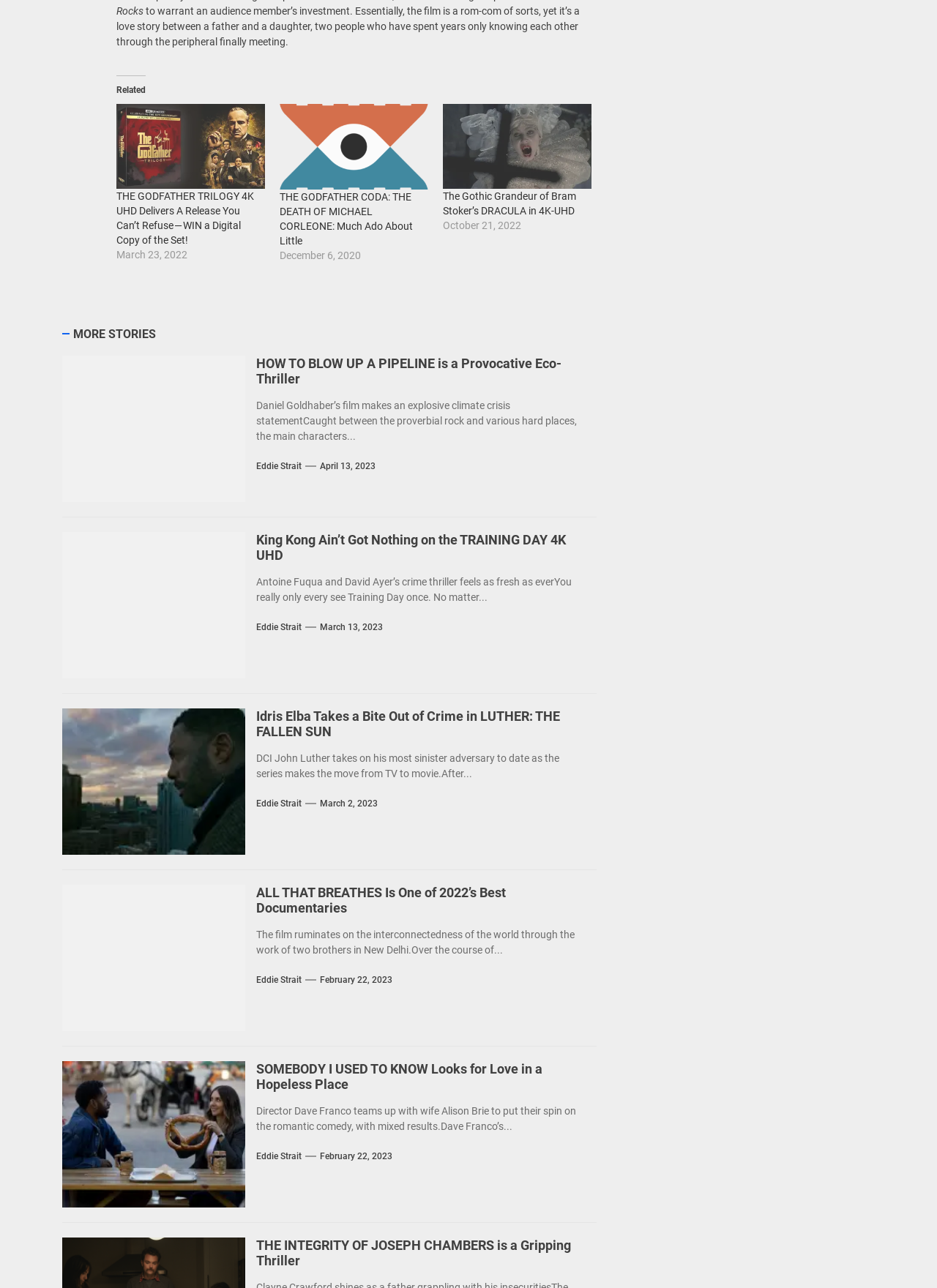Please determine the bounding box coordinates of the element's region to click for the following instruction: "Check the date of the article about KING KONG".

[0.341, 0.483, 0.409, 0.491]